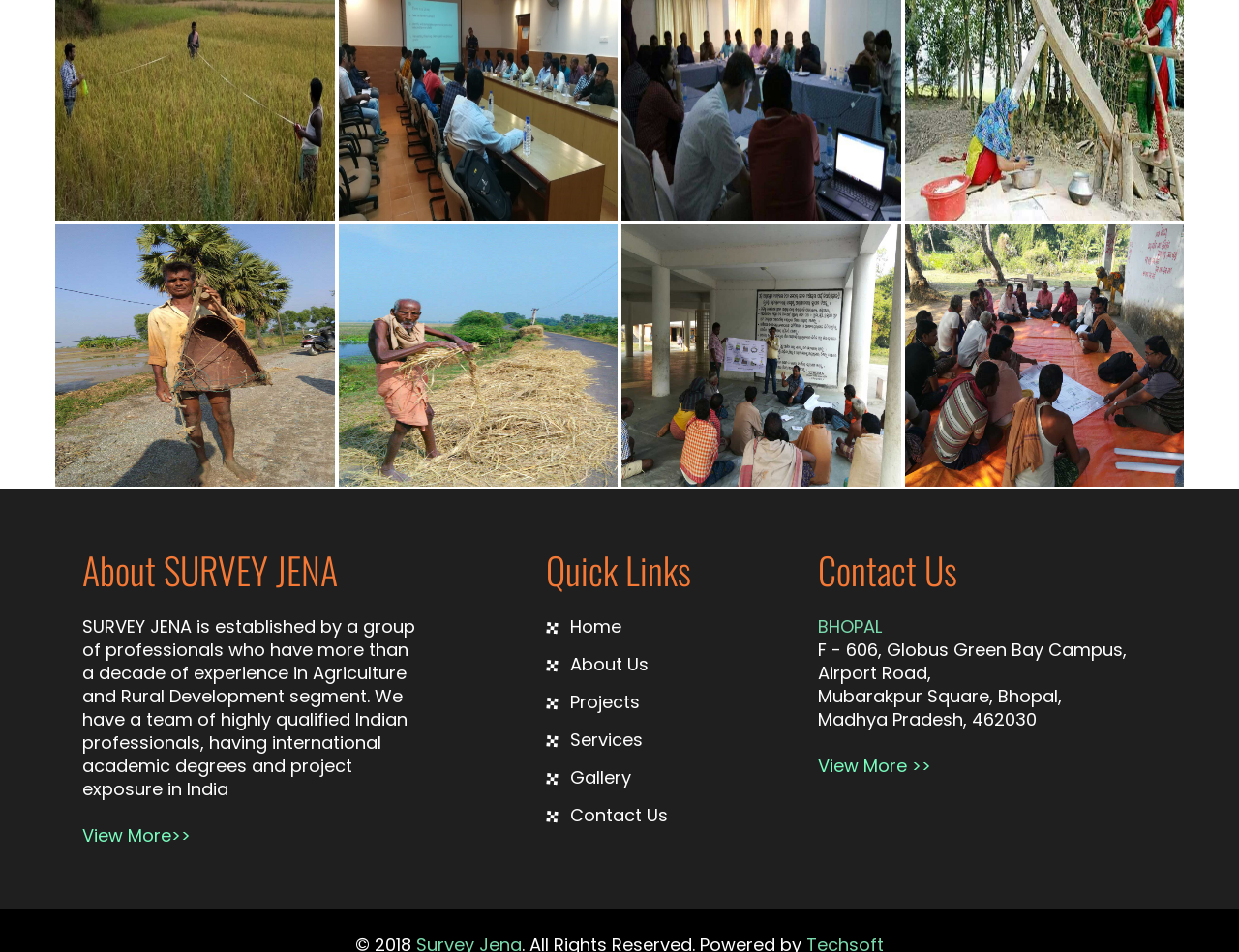Identify the bounding box coordinates of the region I need to click to complete this instruction: "View more about SURVEY JENA".

[0.066, 0.865, 0.154, 0.89]